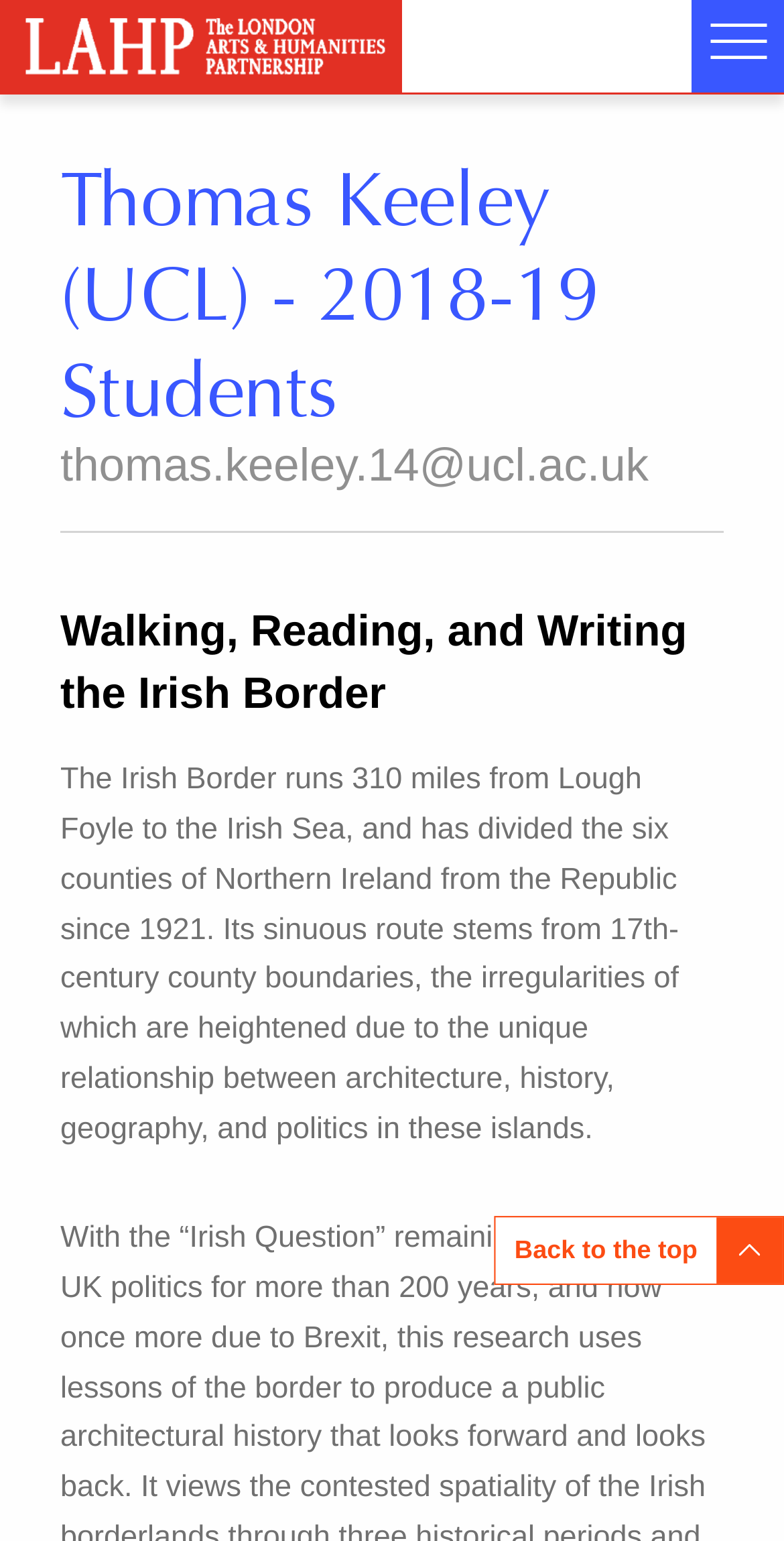With reference to the image, please provide a detailed answer to the following question: What is the name of the student?

I found the answer by looking at the heading that says 'Thomas Keeley (UCL) - 2018-19 Students thomas.keeley.14@ucl.ac.uk', which seems to be the name of the student.